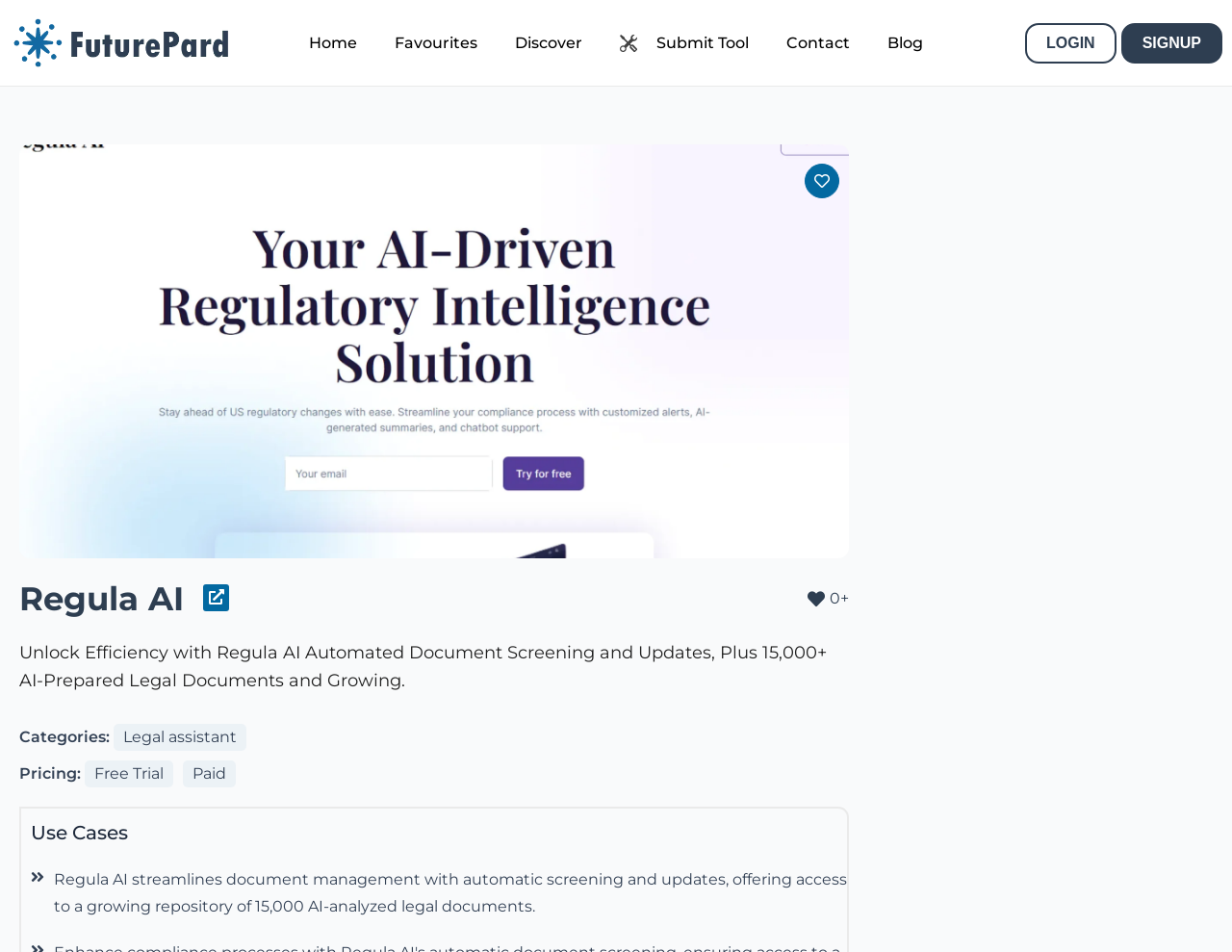Locate the bounding box coordinates of the region to be clicked to comply with the following instruction: "go to home page". The coordinates must be four float numbers between 0 and 1, in the form [left, top, right, bottom].

[0.249, 0.031, 0.291, 0.059]